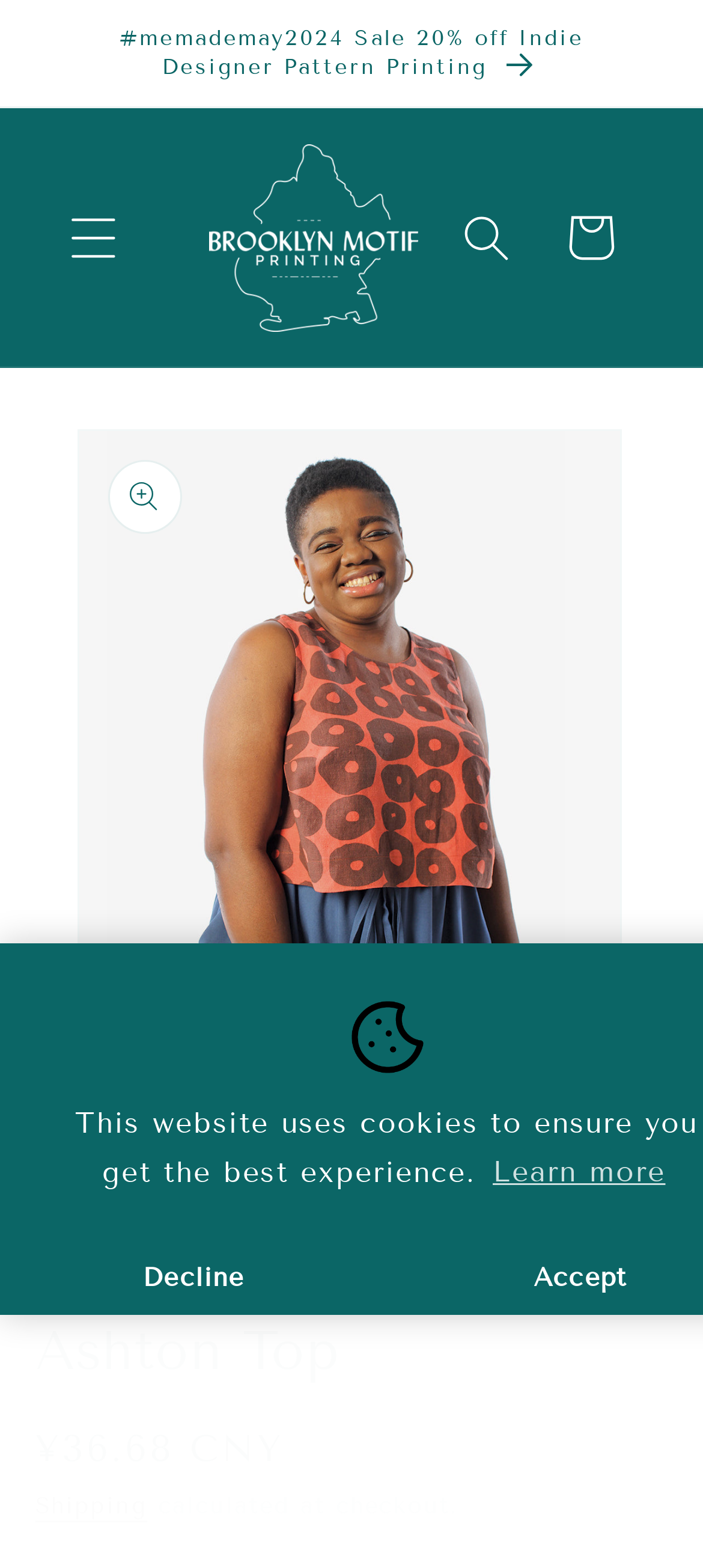Using the format (top-left x, top-left y, bottom-right x, bottom-right y), and given the element description, identify the bounding box coordinates within the screenshot: Decline

[0.0, 0.793, 0.55, 0.839]